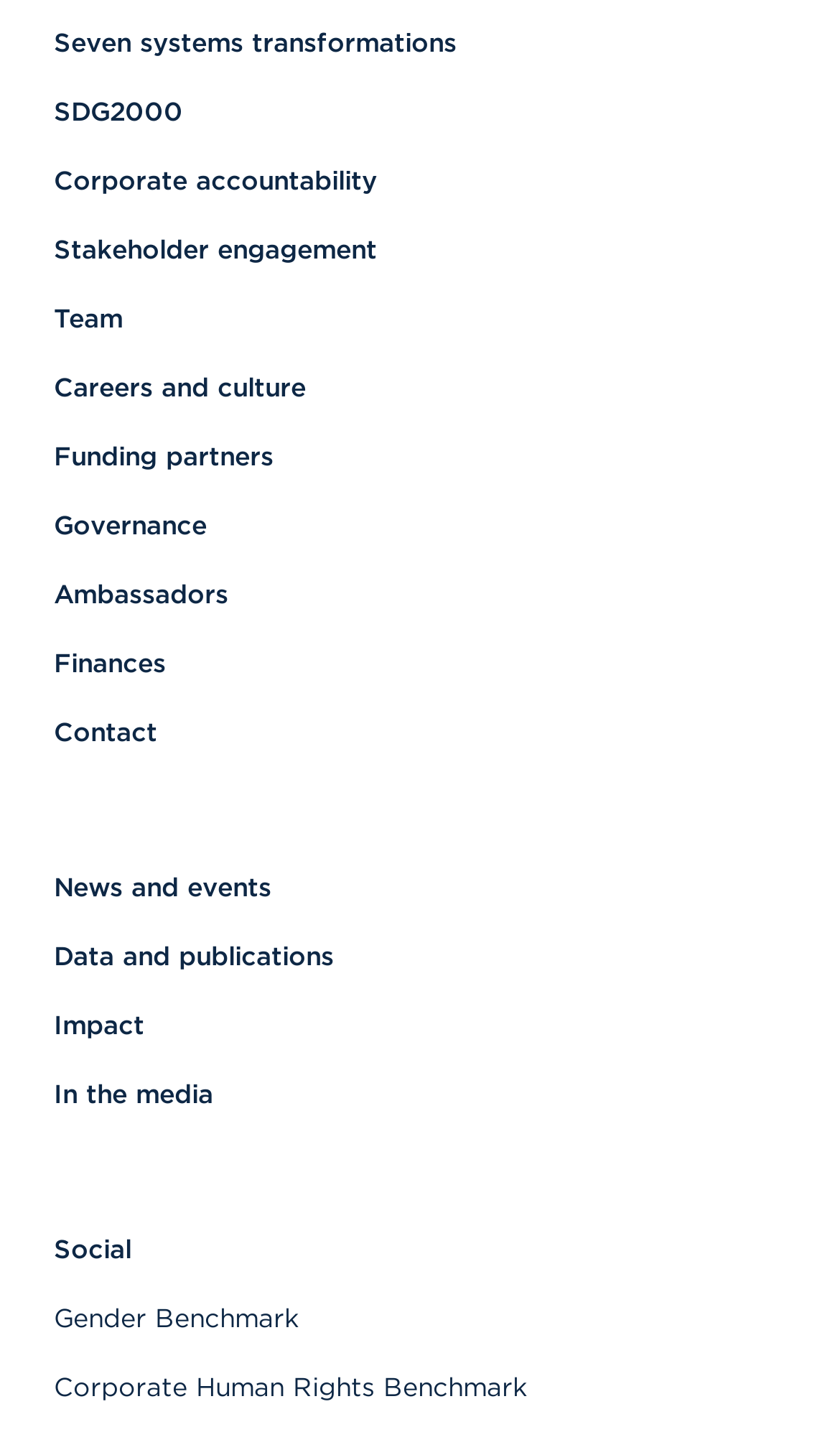Find the bounding box coordinates of the clickable area required to complete the following action: "Contact the organization".

[0.064, 0.489, 0.936, 0.518]